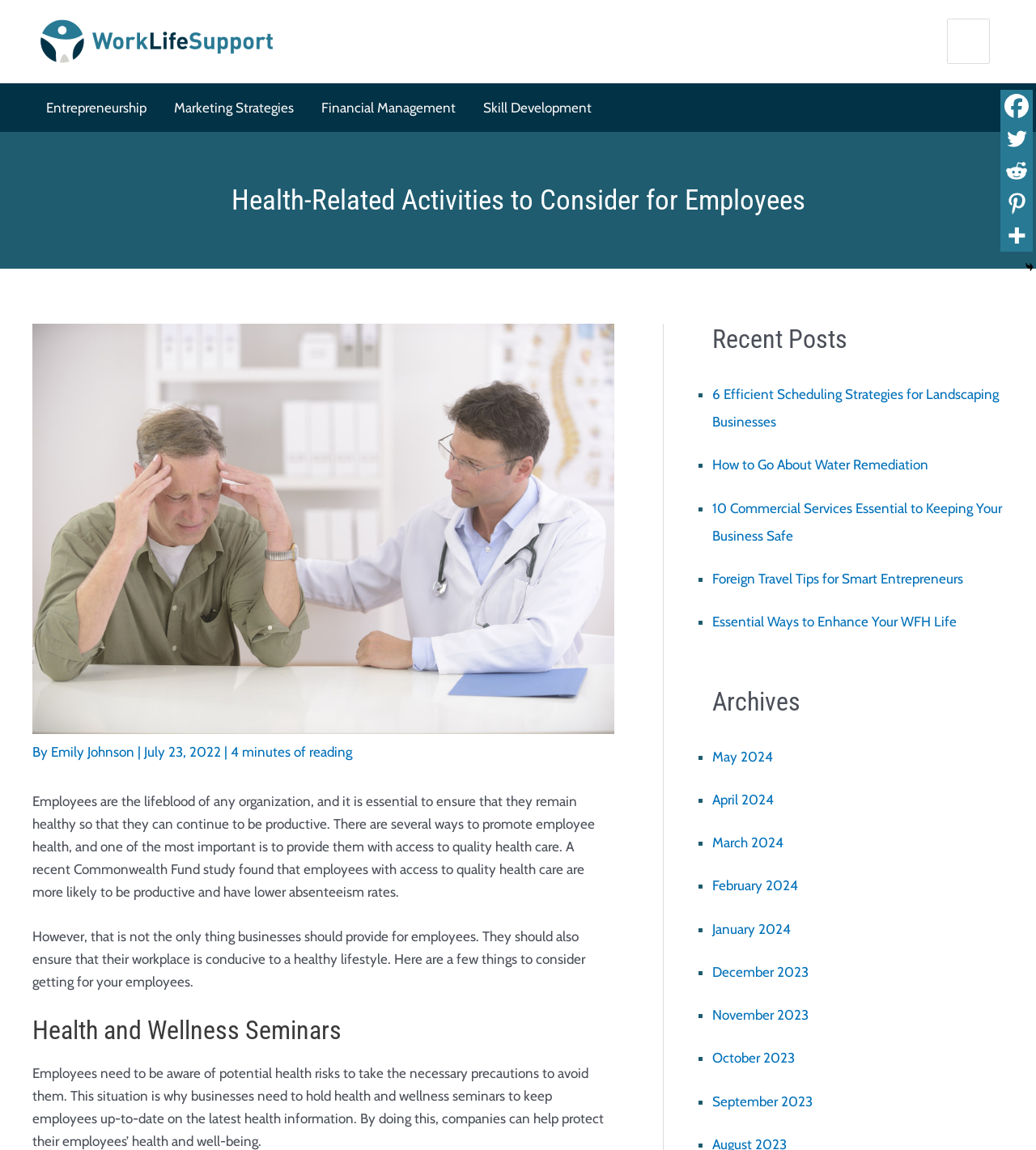Locate the bounding box coordinates of the region to be clicked to comply with the following instruction: "Read the article by Emily Johnson". The coordinates must be four float numbers between 0 and 1, in the form [left, top, right, bottom].

[0.049, 0.647, 0.133, 0.661]